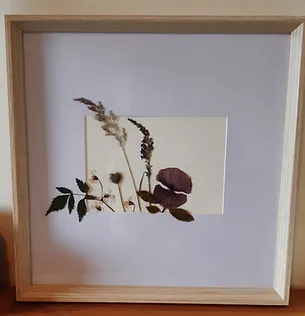Provide a one-word or brief phrase answer to the question:
What is the size of the artwork?

33cm x 33cm